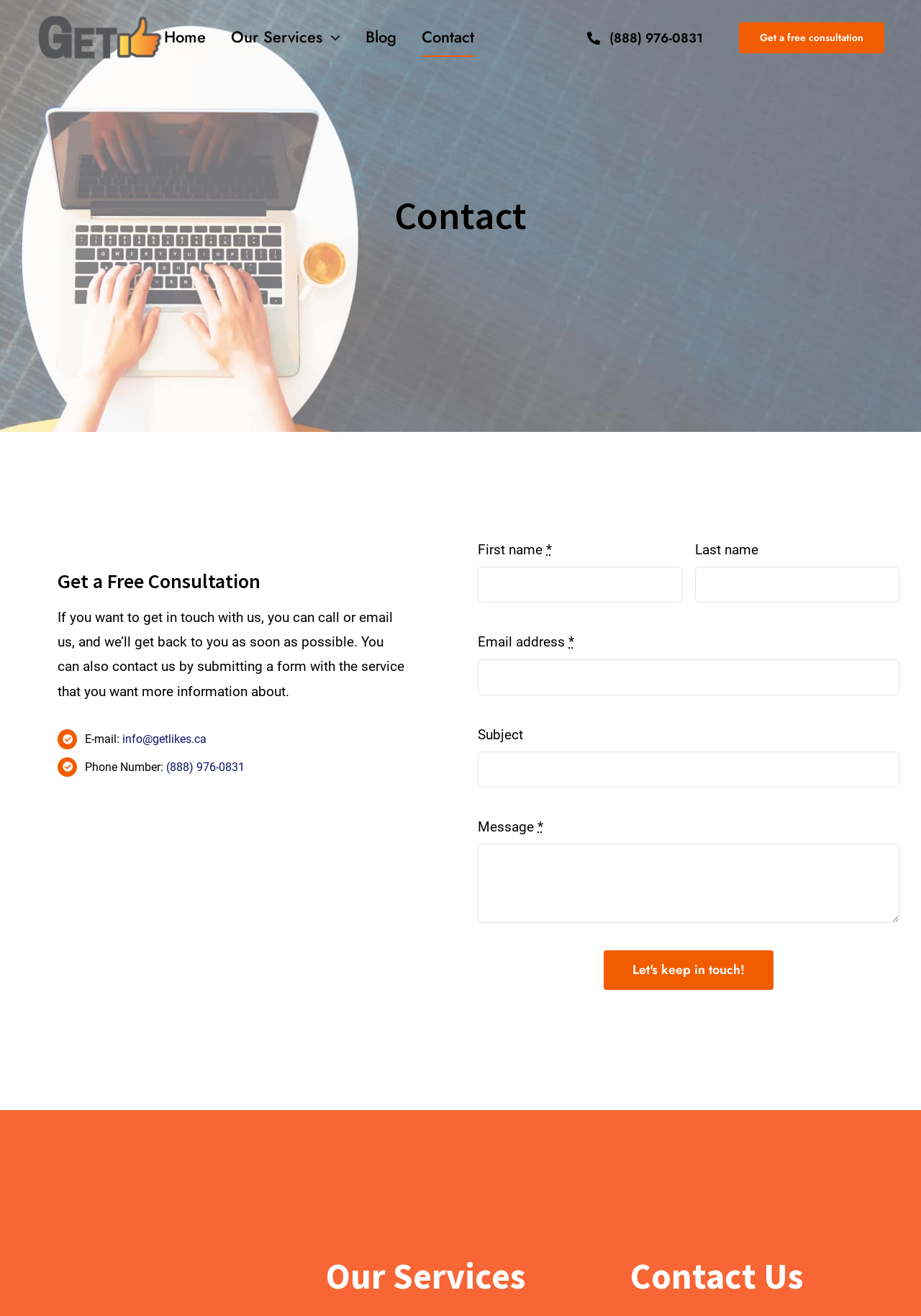What services does GetLikes offer?
Could you answer the question with a detailed and thorough explanation?

I found this information by looking at the navigation menu, which includes a link to 'Our Services' and the presence of a heading 'Our Services' at the bottom of the webpage.